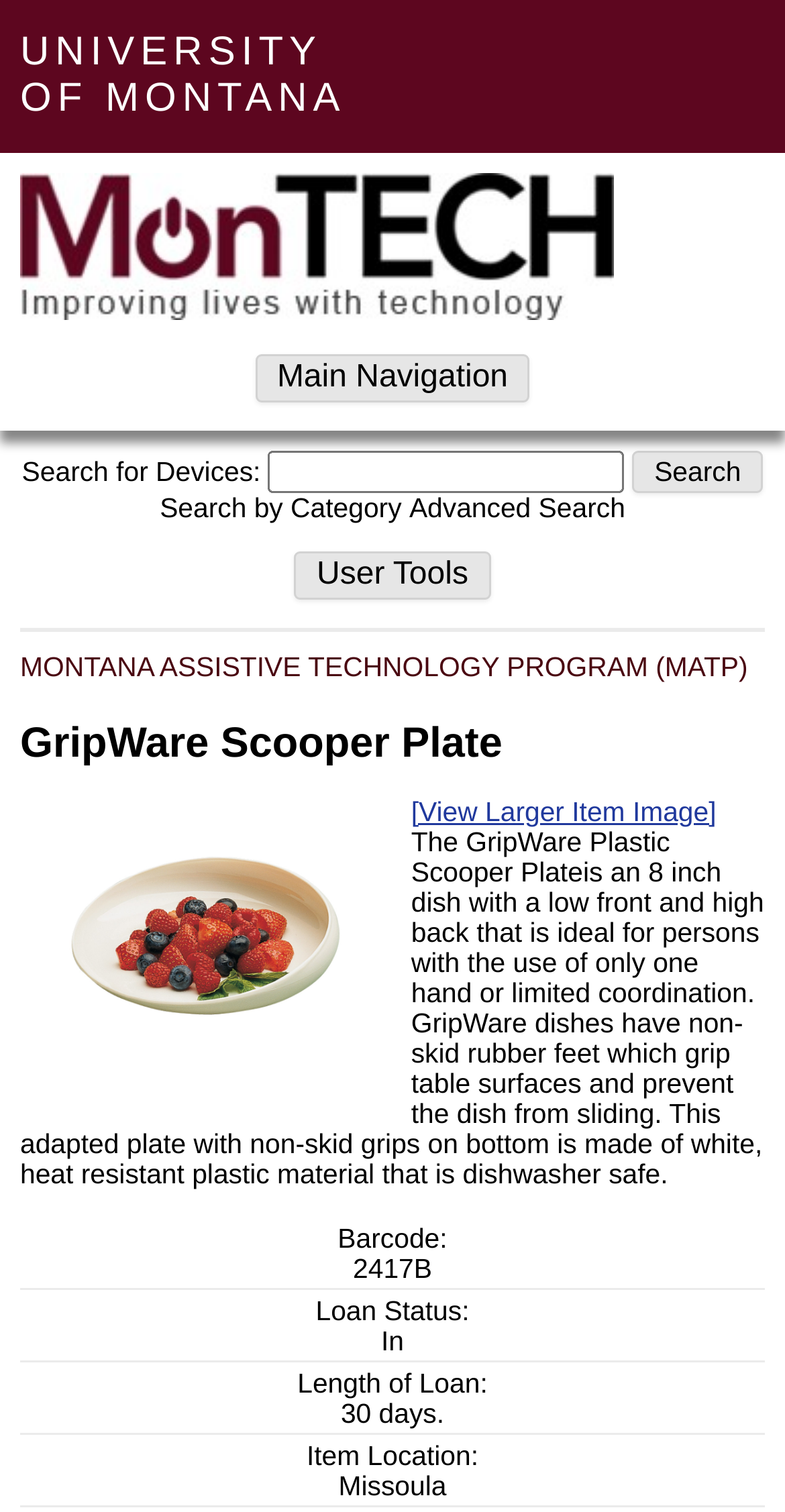Where is the GripWare Scooper Plate located?
Your answer should be a single word or phrase derived from the screenshot.

Missoula